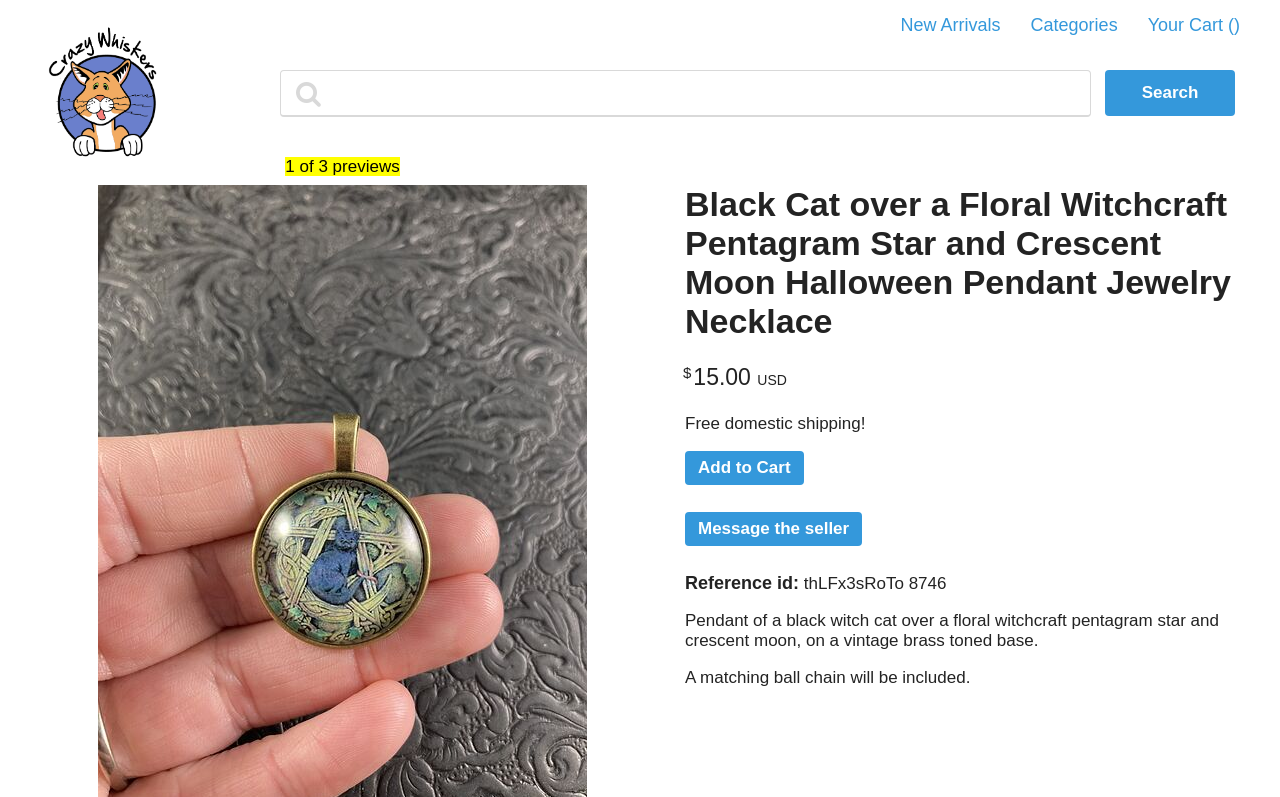What is the shipping policy for this item?
Please respond to the question with a detailed and thorough explanation.

I found the shipping policy for this item by reading the StaticText element with the text 'Free domestic shipping!'. This text indicates that domestic shipping is free for this item.